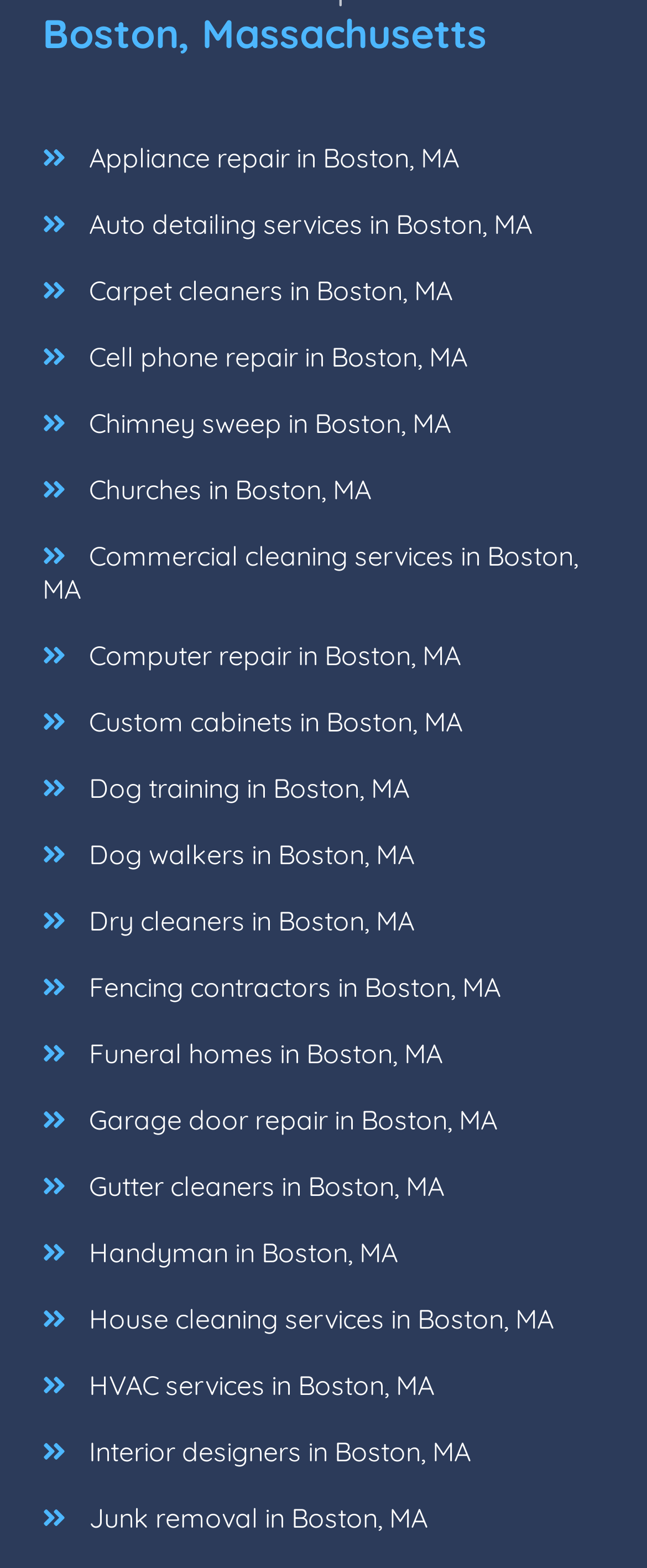Determine the bounding box coordinates of the region I should click to achieve the following instruction: "Search for carpet cleaners in Boston". Ensure the bounding box coordinates are four float numbers between 0 and 1, i.e., [left, top, right, bottom].

[0.102, 0.164, 0.725, 0.206]